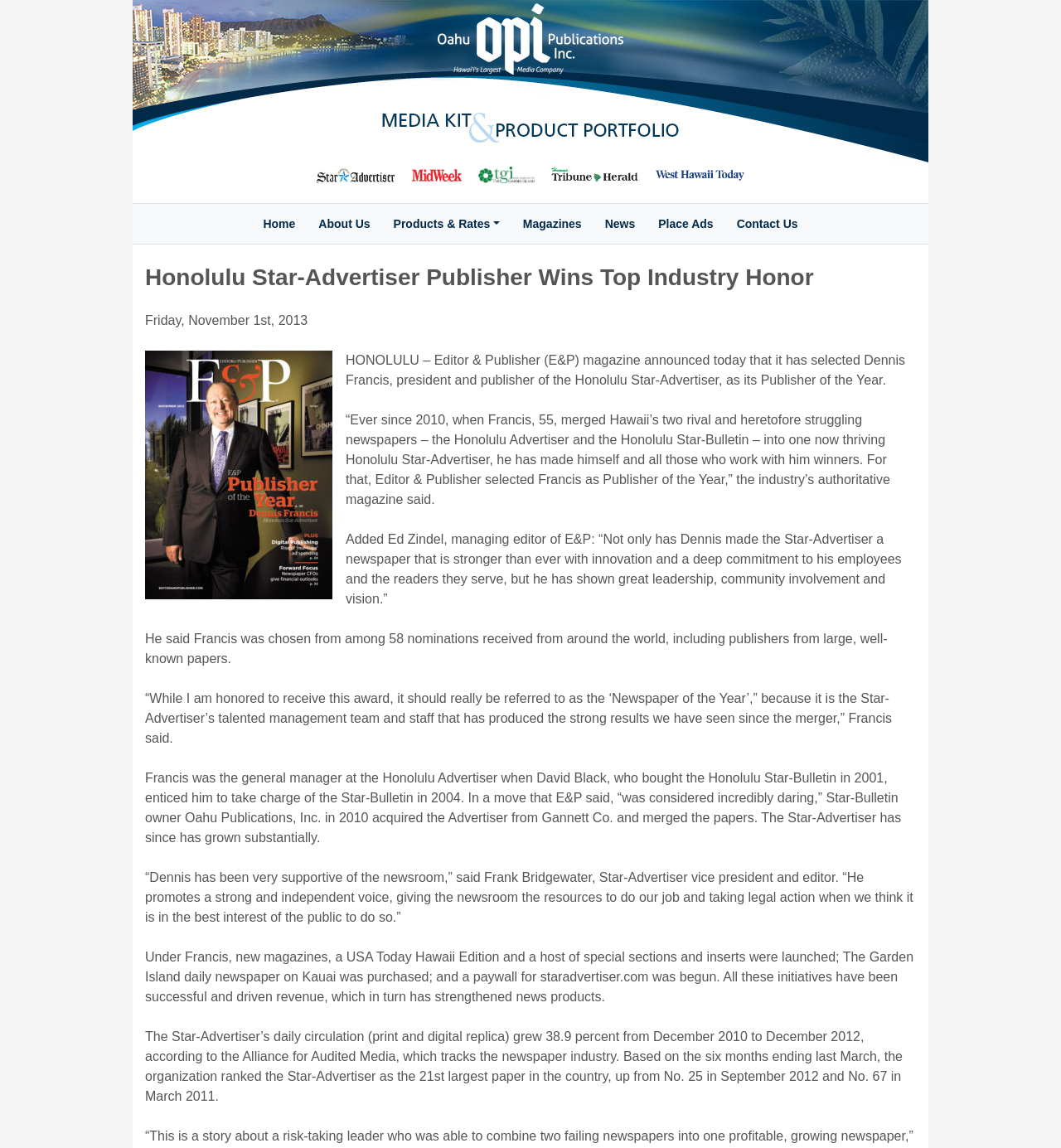What is the name of the magazine that selected Dennis Francis as Publisher of the Year?
Use the information from the screenshot to give a comprehensive response to the question.

I found the answer by reading the text content of the webpage, specifically the sentence 'Editor & Publisher (E&P) magazine announced today that it has selected Dennis Francis, president and publisher of the Honolulu Star-Advertiser, as its Publisher of the Year.'